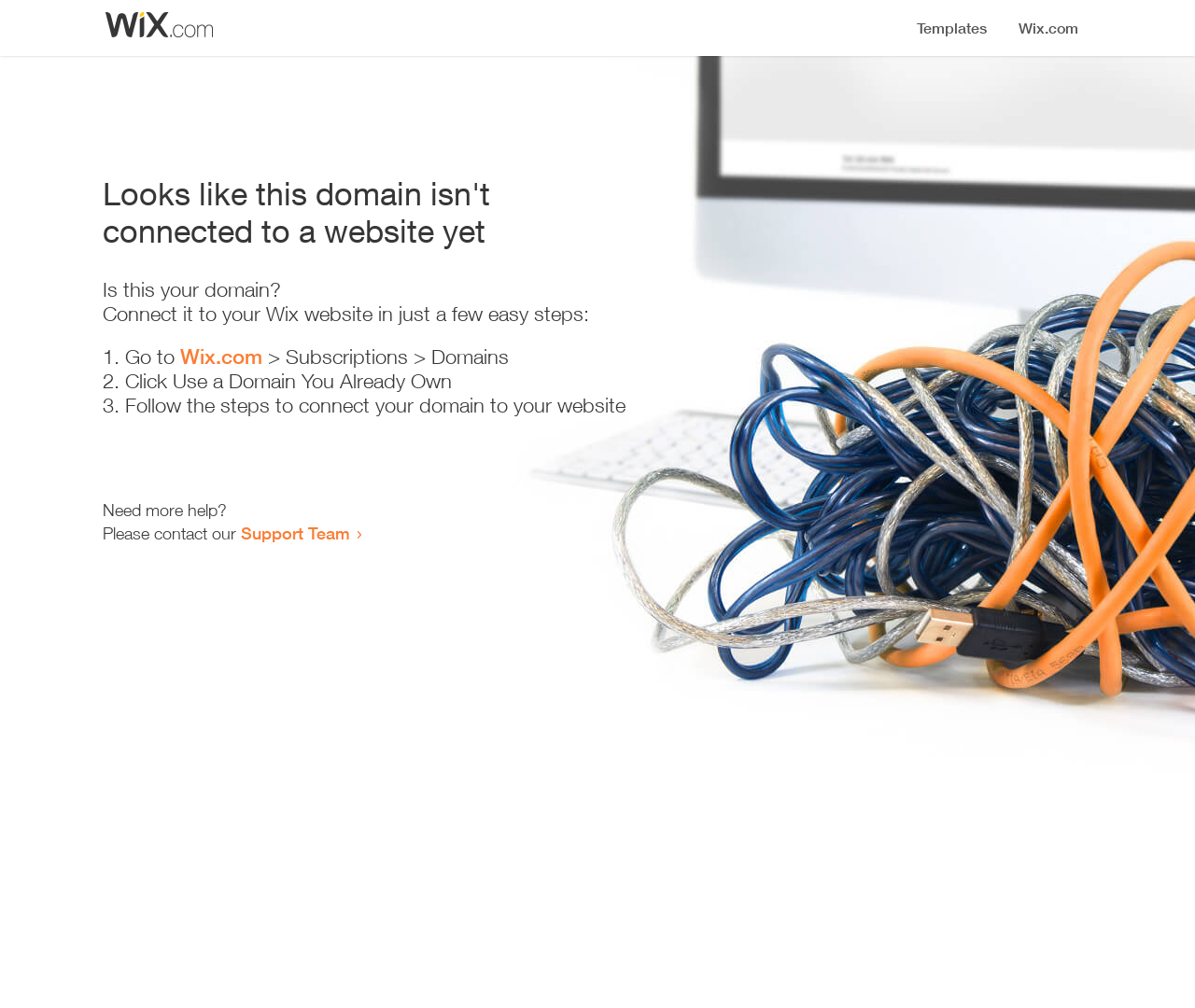Use the information in the screenshot to answer the question comprehensively: Where can I get more help?

The webpage provides a link to the 'Support Team' at the bottom, which suggests that users can contact them for more help.